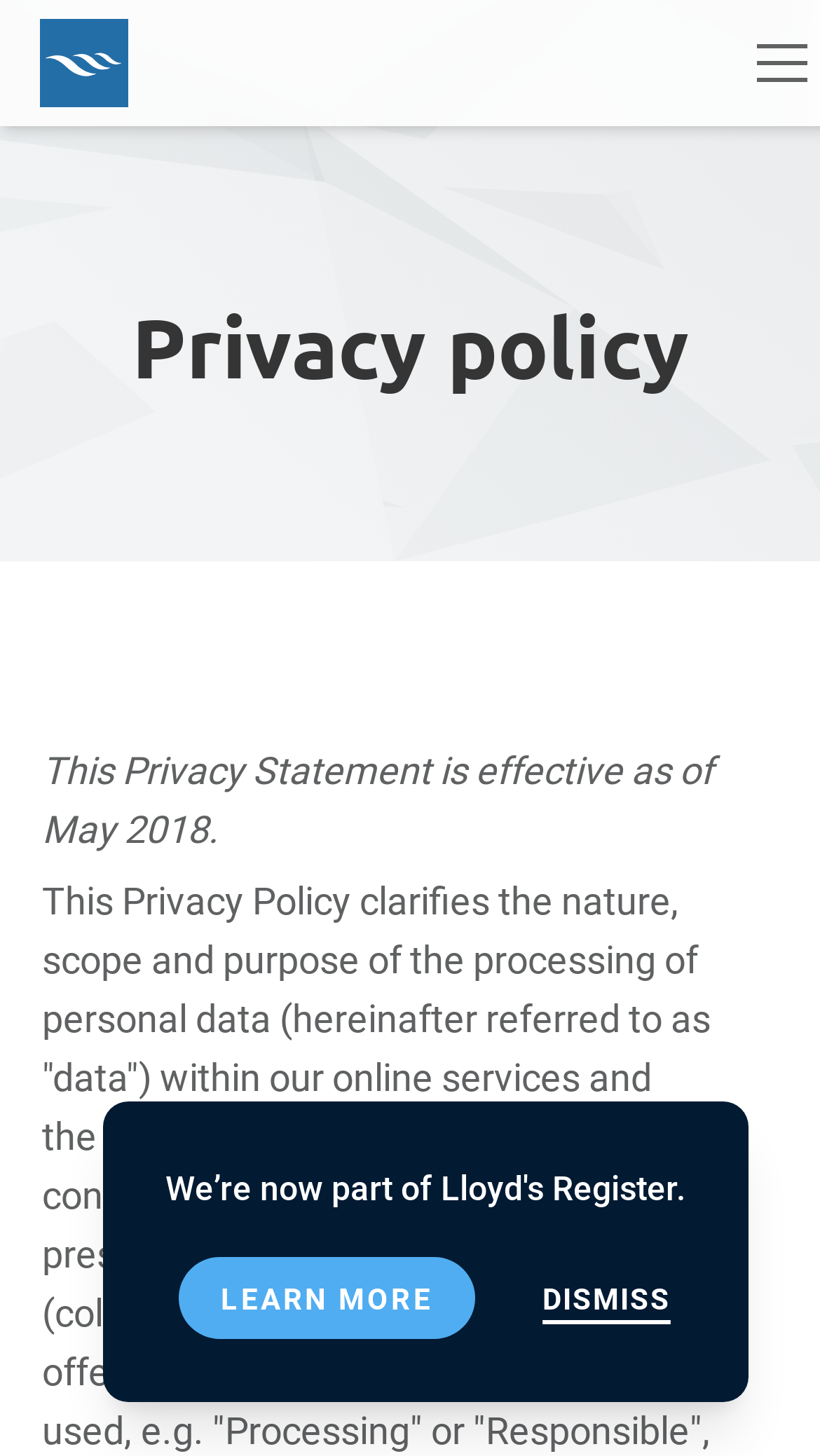What is the name of the company?
Using the image, respond with a single word or phrase.

Hanseaticsoft